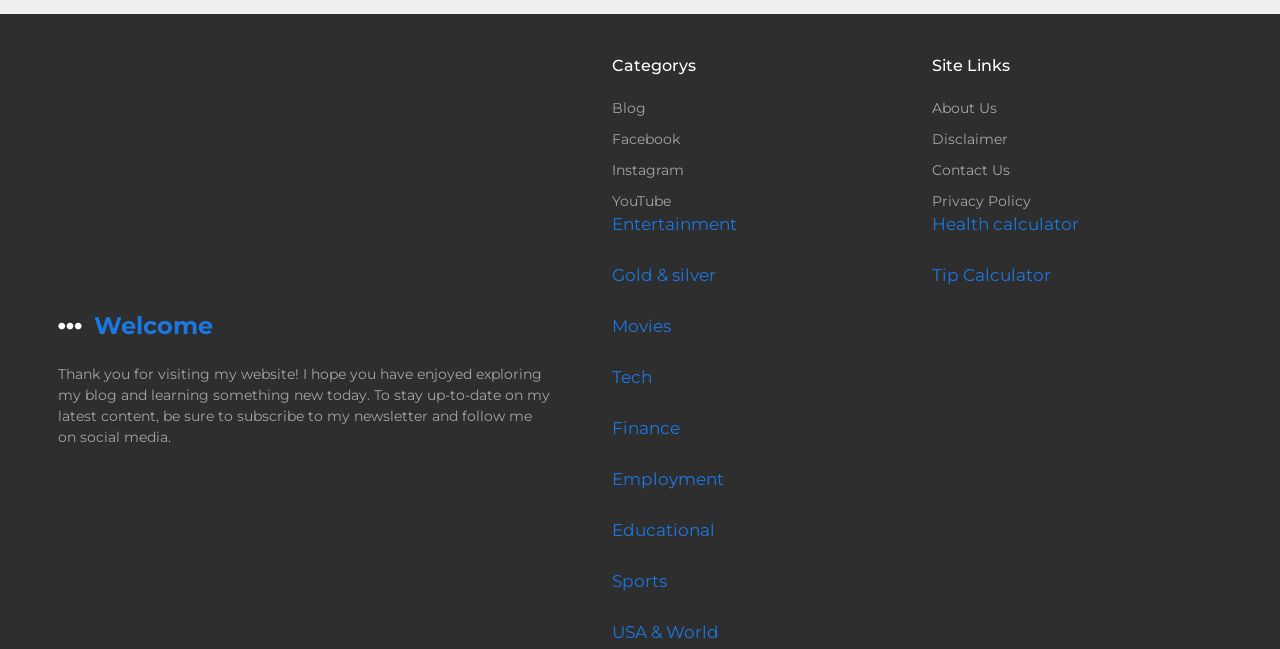Please identify the bounding box coordinates of the region to click in order to complete the task: "visit the 'Blog' category". The coordinates must be four float numbers between 0 and 1, specified as [left, top, right, bottom].

[0.478, 0.153, 0.505, 0.181]